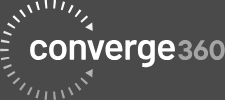What does the circular motif in the logo suggest?
Give a detailed explanation using the information visible in the image.

The caption explains that the circular motif in the logo suggests connectivity and innovation, which are likely key themes or values associated with the Converge 360 platform.